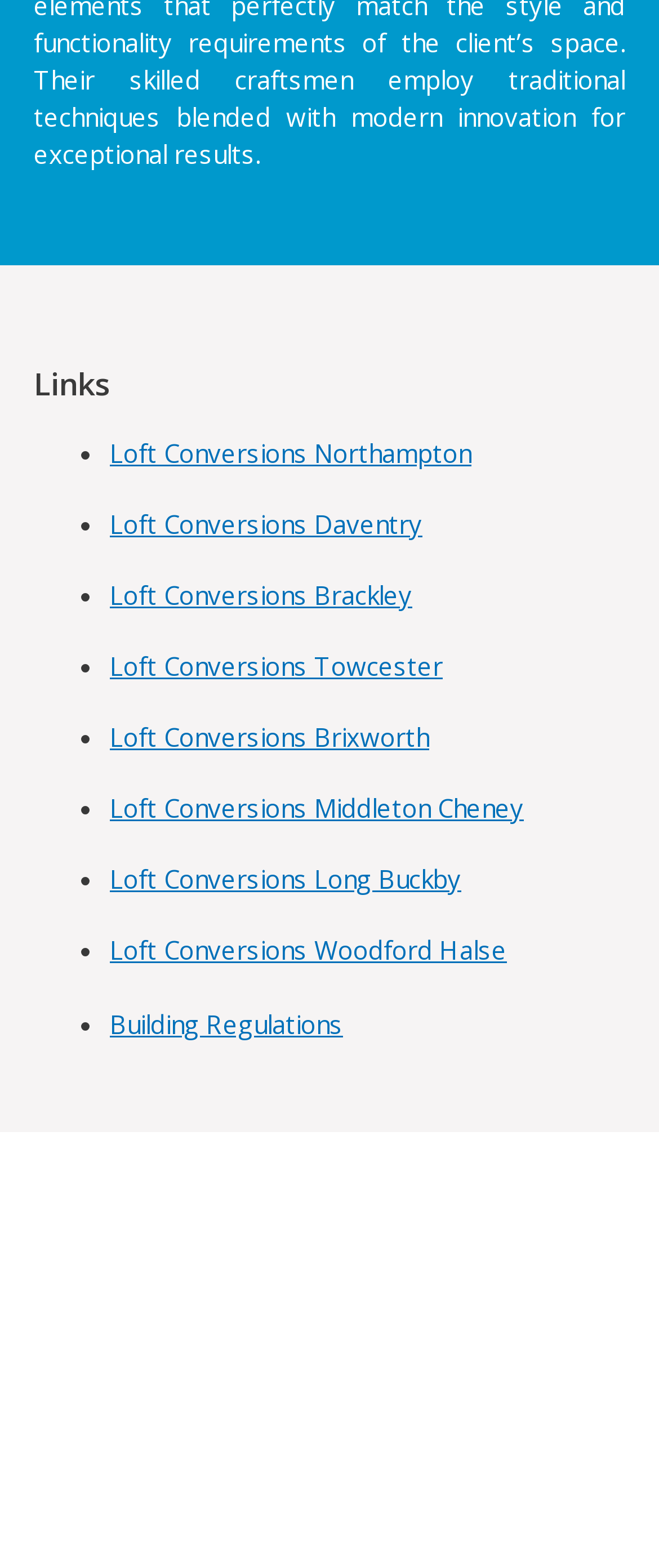Please specify the bounding box coordinates for the clickable region that will help you carry out the instruction: "Go to Building Regulations".

[0.167, 0.642, 0.521, 0.664]